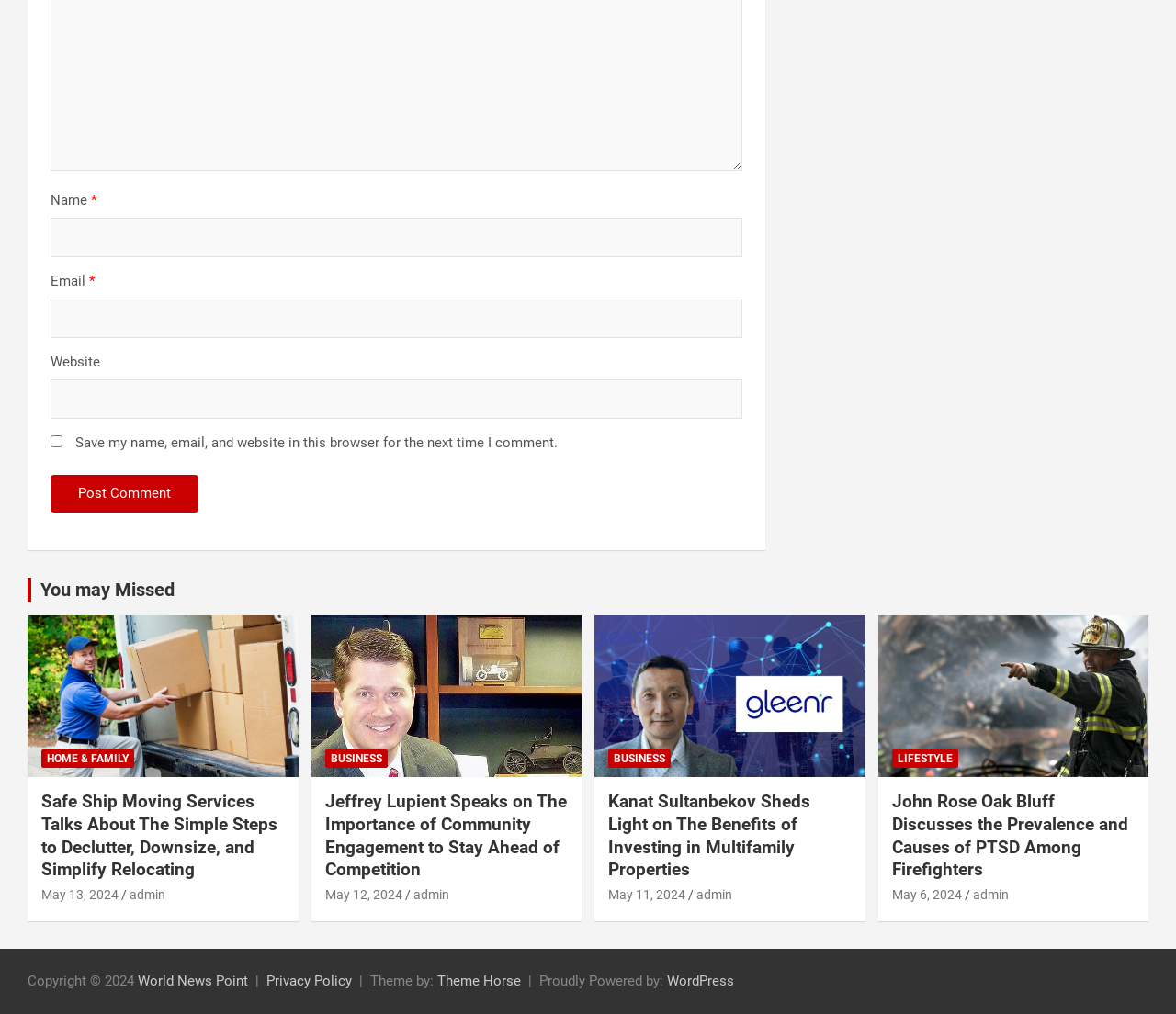What is the date of the last article?
Carefully analyze the image and provide a detailed answer to the question.

The last article has a heading 'John Rose Oak Bluff Discusses the Prevalence and Causes of PTSD Among Firefighters' and is dated 'May 6, 2024', as indicated by the link below the article.